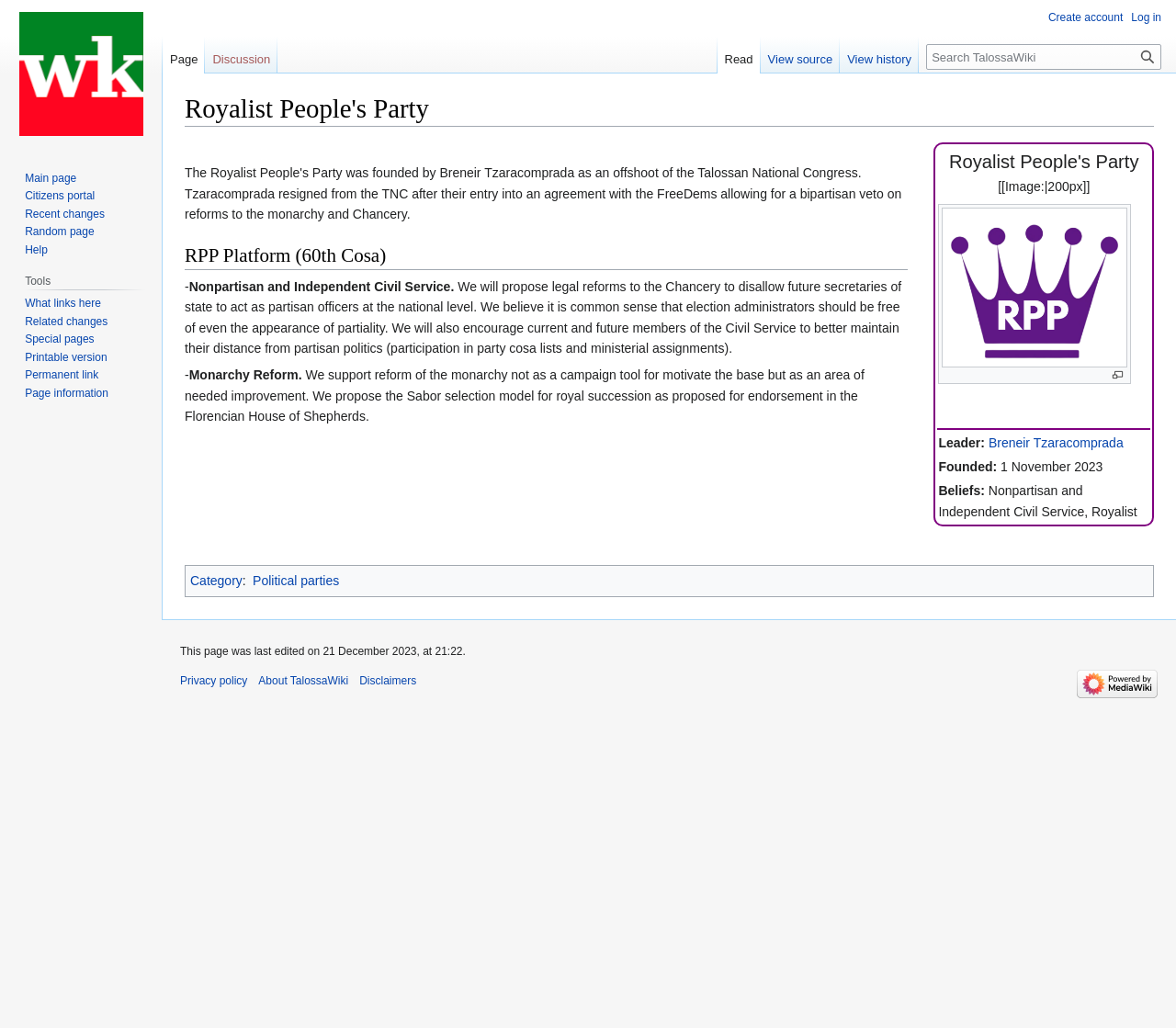Identify and extract the main heading from the webpage.

Royalist People's Party